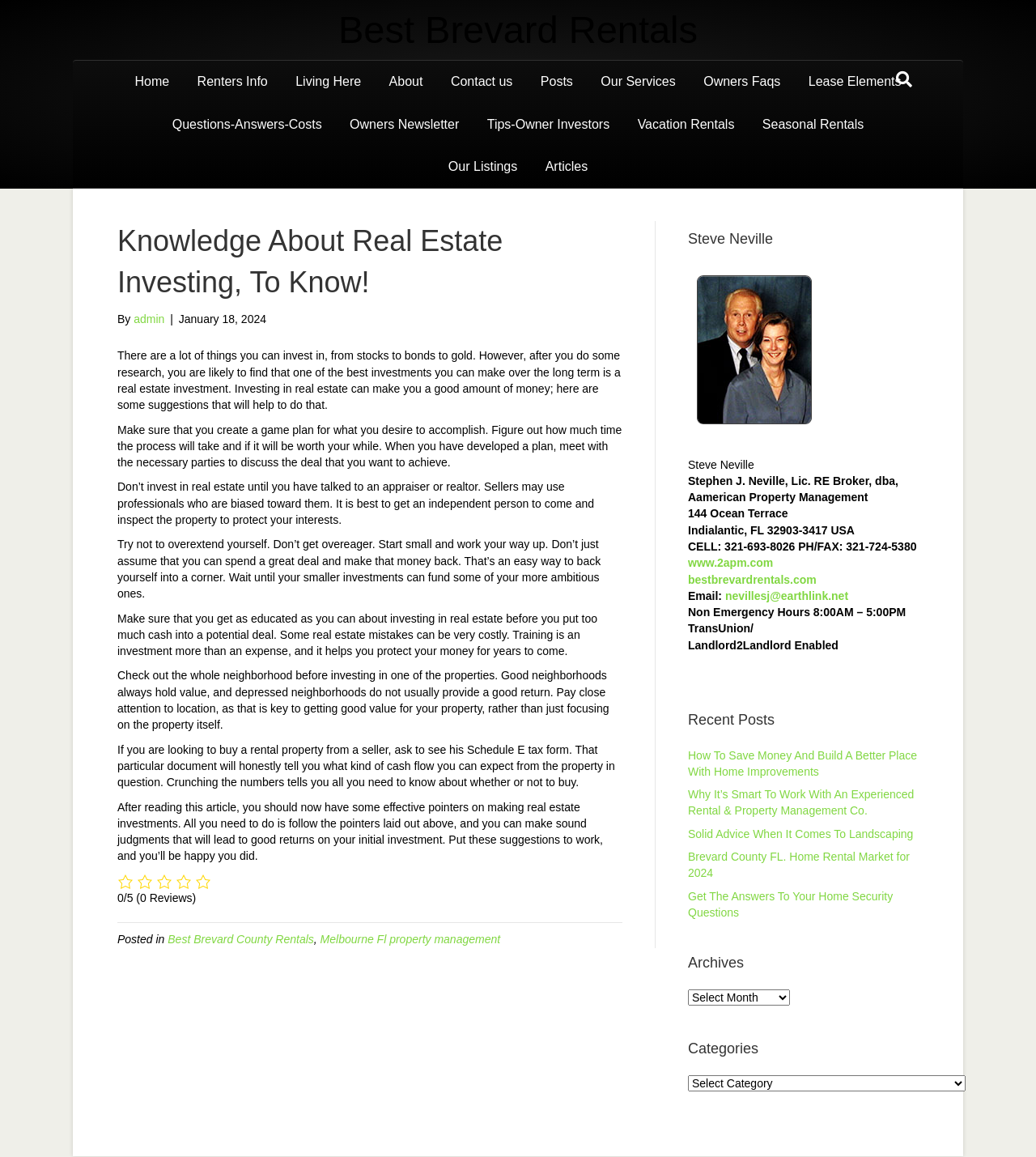Give a short answer using one word or phrase for the question:
What is the topic of the article?

Real Estate Investing